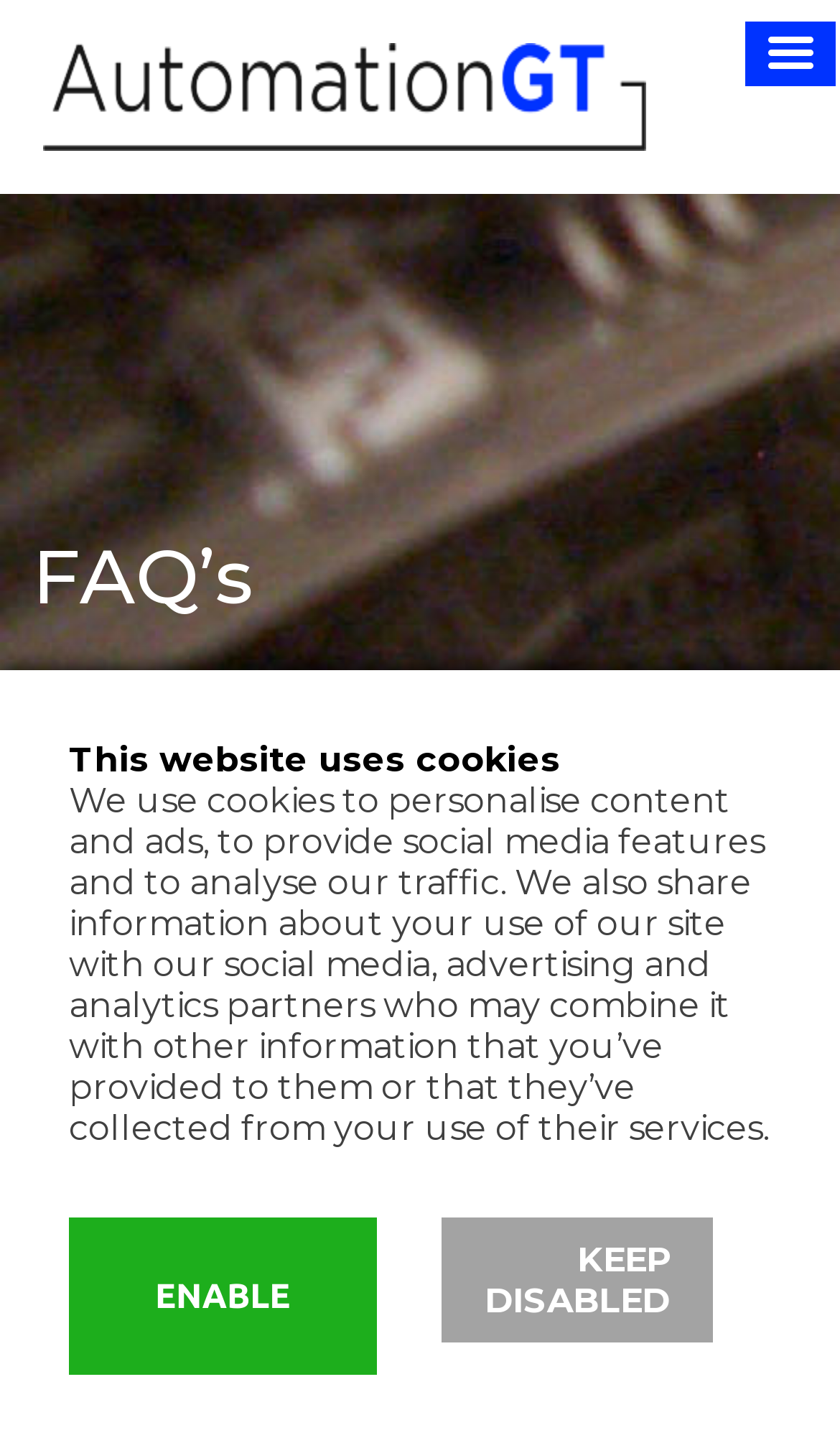Given the element description, predict the bounding box coordinates in the format (top-left x, top-left y, bottom-right x, bottom-right y), using floating point numbers between 0 and 1: Enable

[0.082, 0.847, 0.448, 0.956]